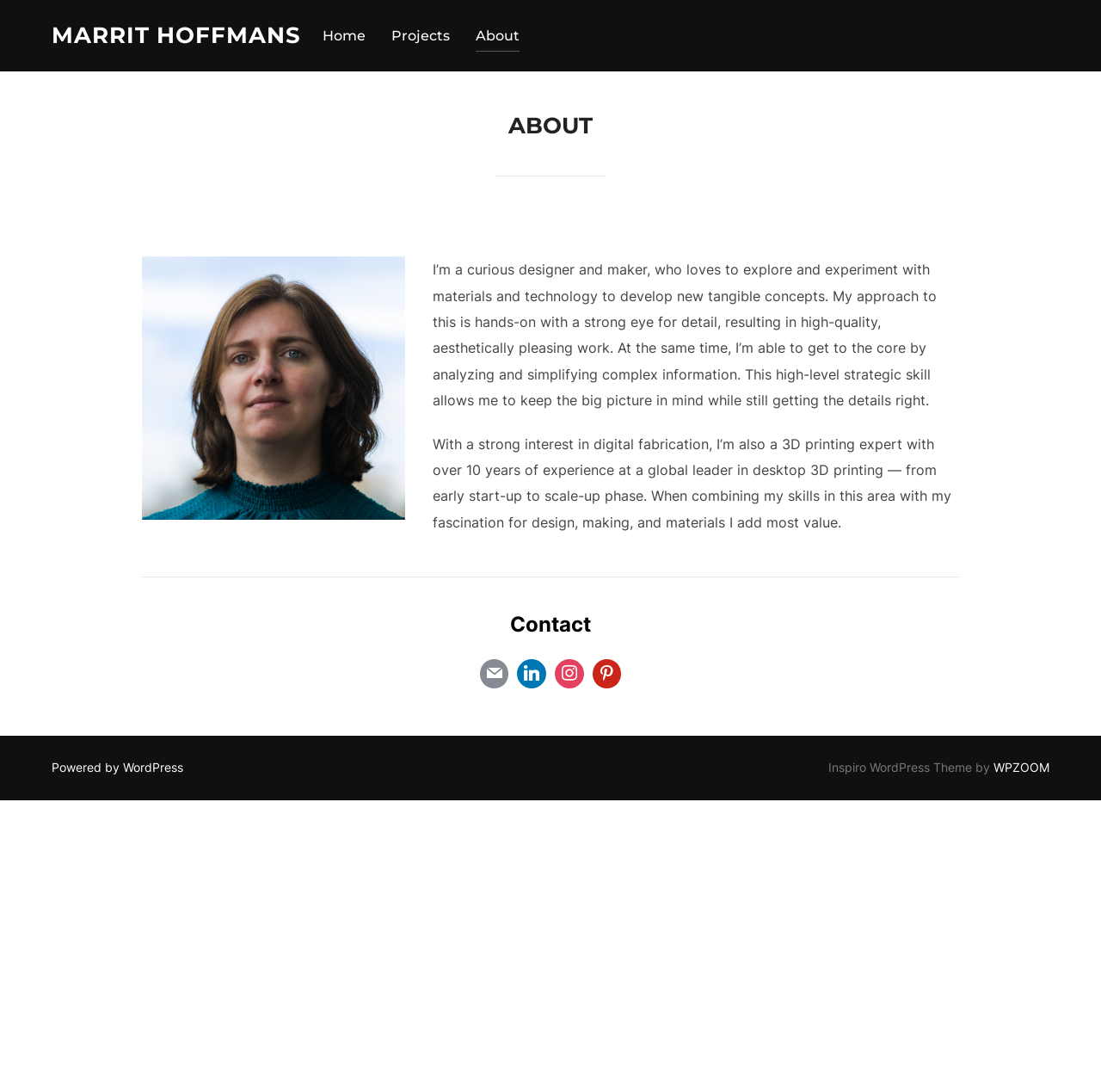Please identify the coordinates of the bounding box for the clickable region that will accomplish this instruction: "view projects".

[0.355, 0.018, 0.409, 0.048]